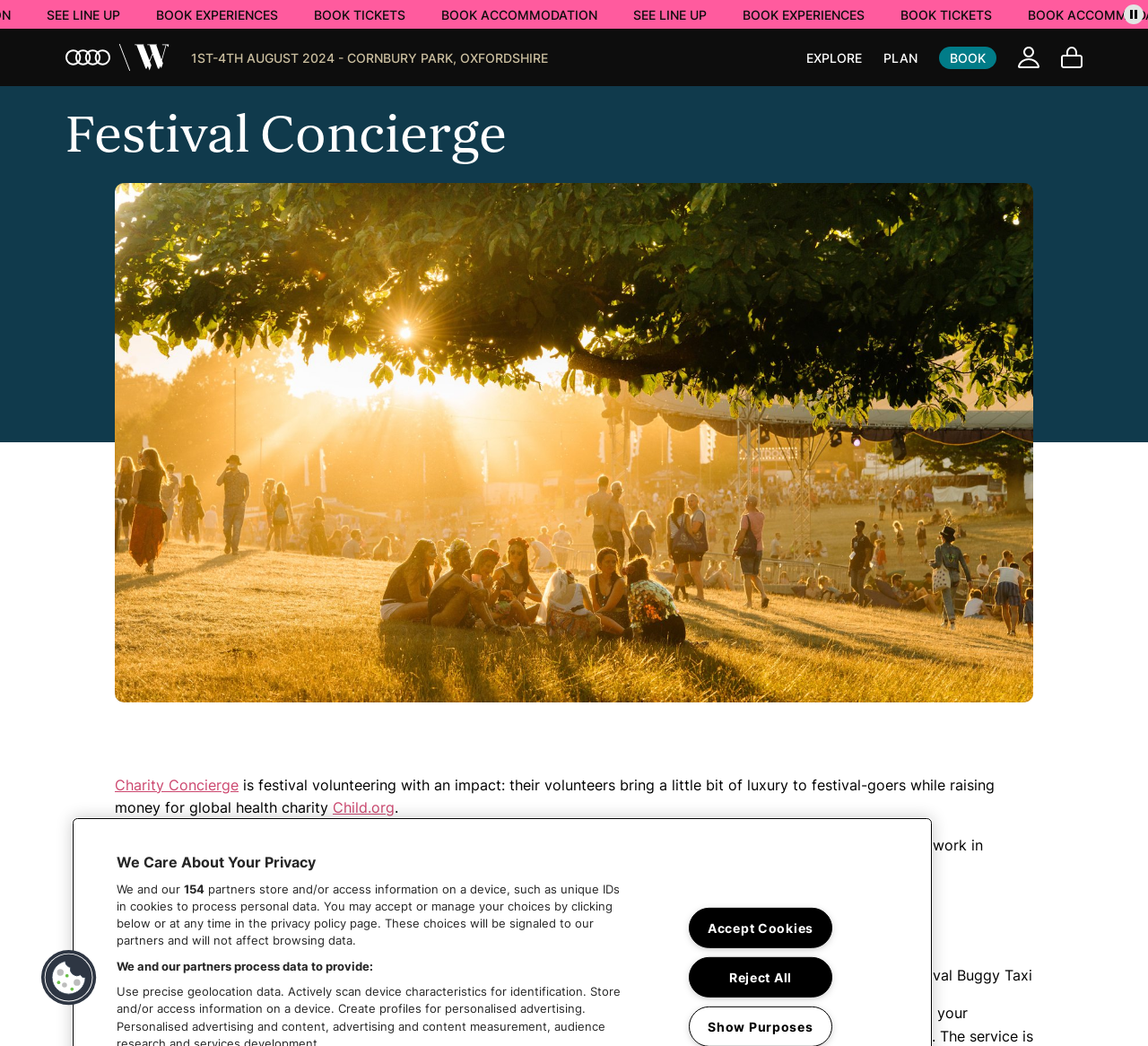Using the details from the image, please elaborate on the following question: What is Festival Buggy Taxi?

I found the answer by looking at the heading 'Festival Buggy Taxi' and the StaticText 'Don’t waste time and energy trekking your gear from the car park to your chosen camping pitch... catch a ride in a Festival Buggy Taxi' which suggests that Festival Buggy Taxi is a ride service from the car park to the camping pitch.